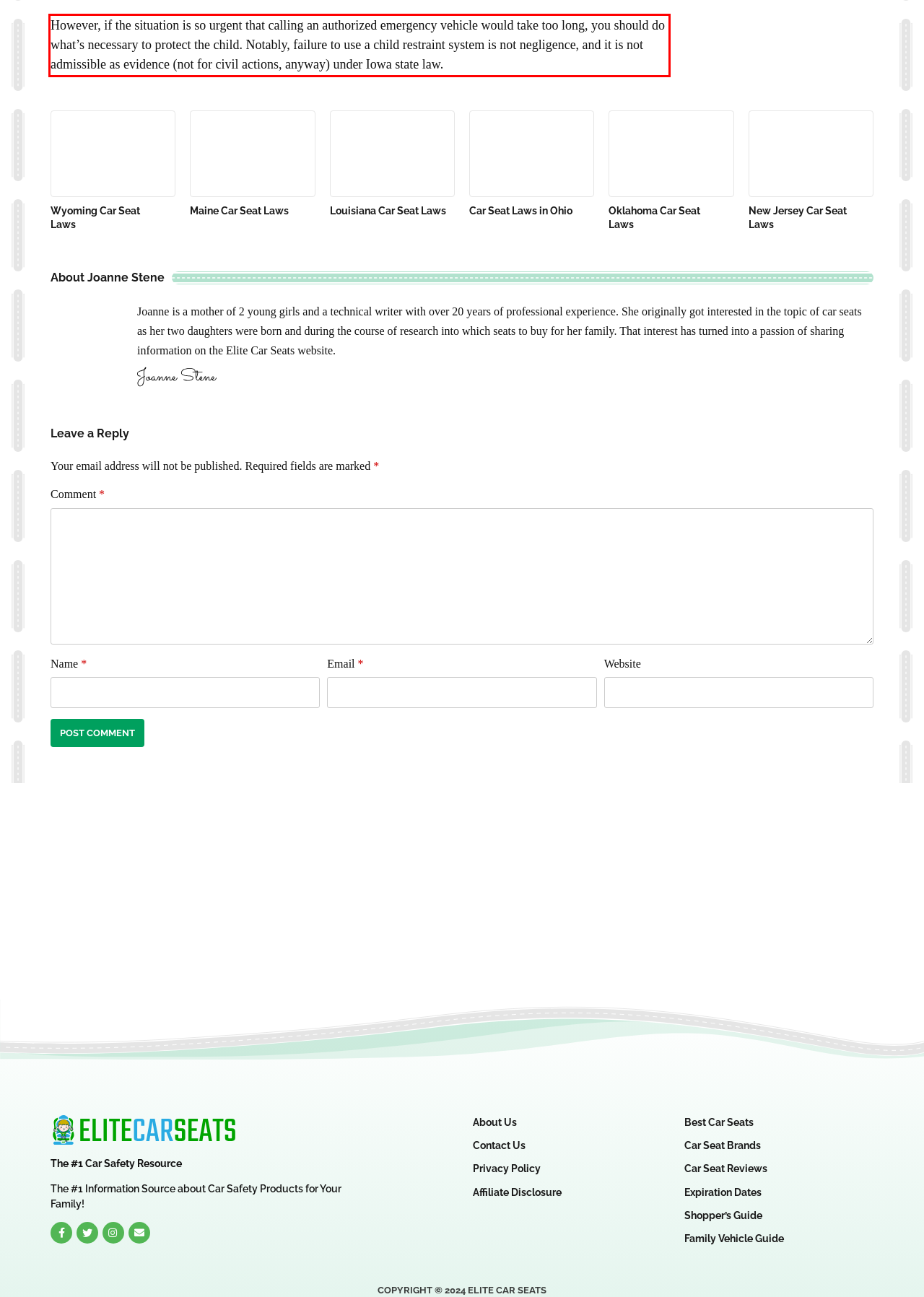Within the screenshot of the webpage, locate the red bounding box and use OCR to identify and provide the text content inside it.

However, if the situation is so urgent that calling an authorized emergency vehicle would take too long, you should do what’s necessary to protect the child. Notably, failure to use a child restraint system is not negligence, and it is not admissible as evidence (not for civil actions, anyway) under Iowa state law.